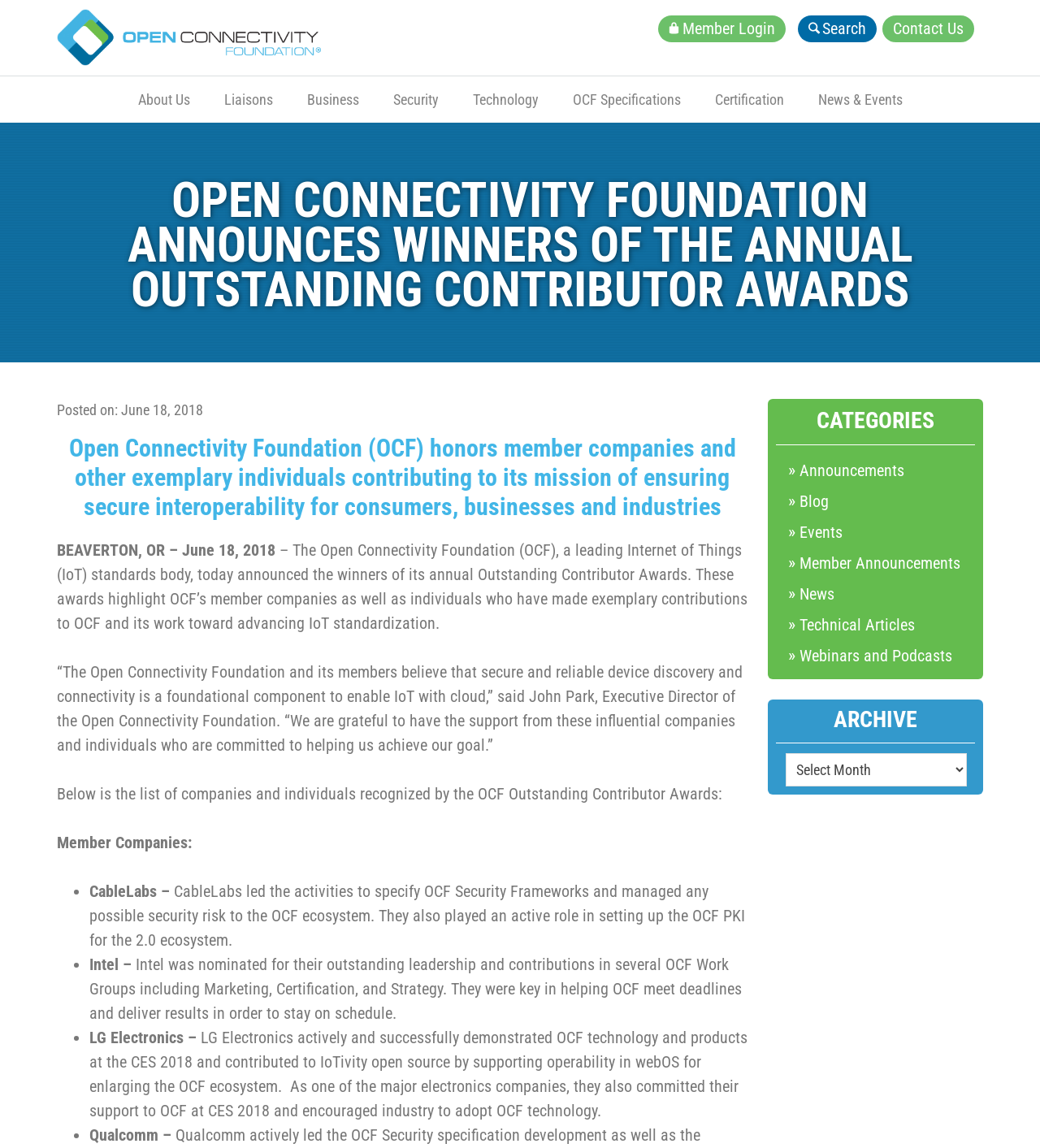Identify the bounding box coordinates of the element that should be clicked to fulfill this task: "Search for something". The coordinates should be provided as four float numbers between 0 and 1, i.e., [left, top, right, bottom].

[0.767, 0.013, 0.843, 0.037]